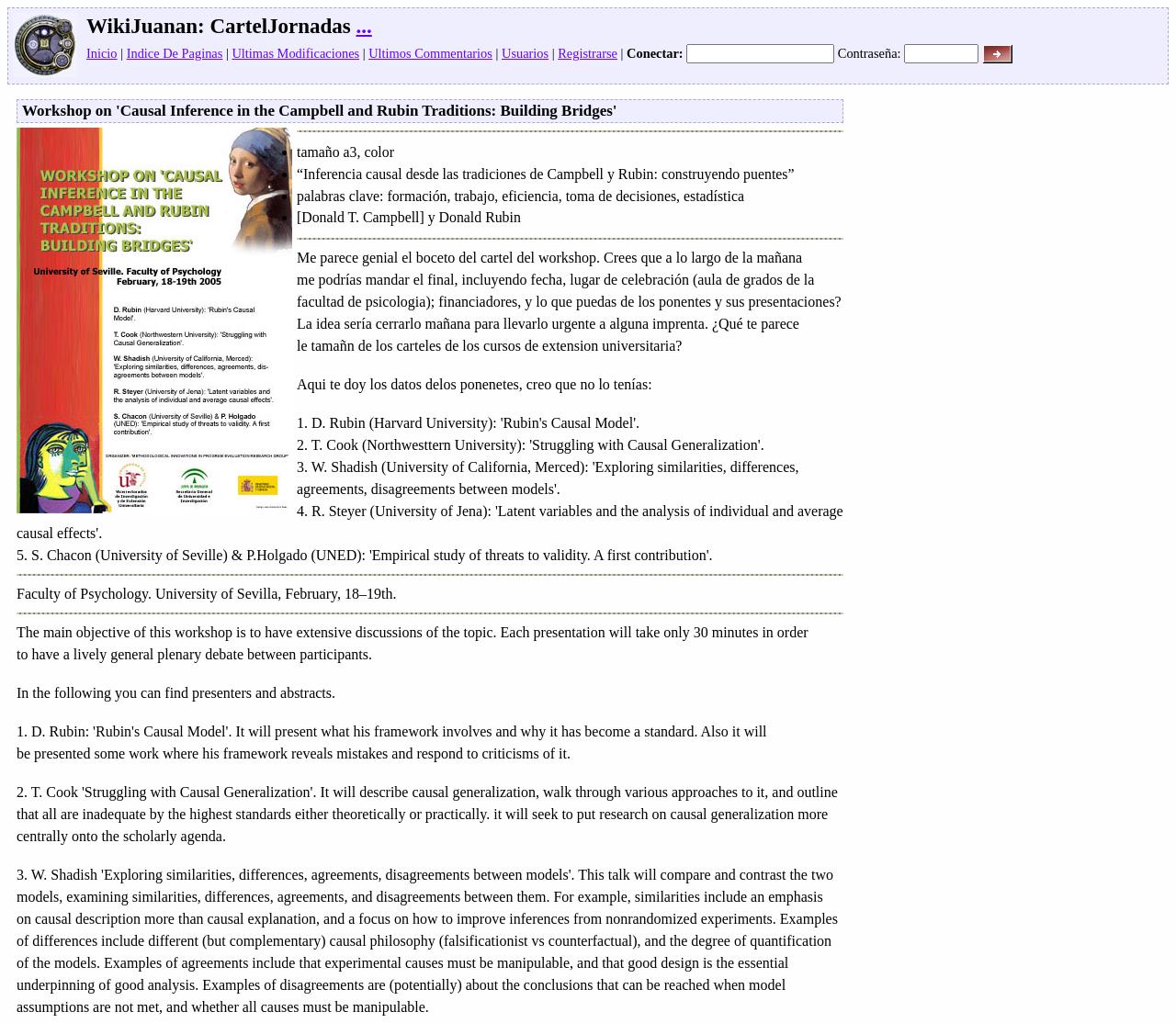Please specify the bounding box coordinates for the clickable region that will help you carry out the instruction: "Click the 'Registrarse' link".

[0.474, 0.045, 0.525, 0.06]